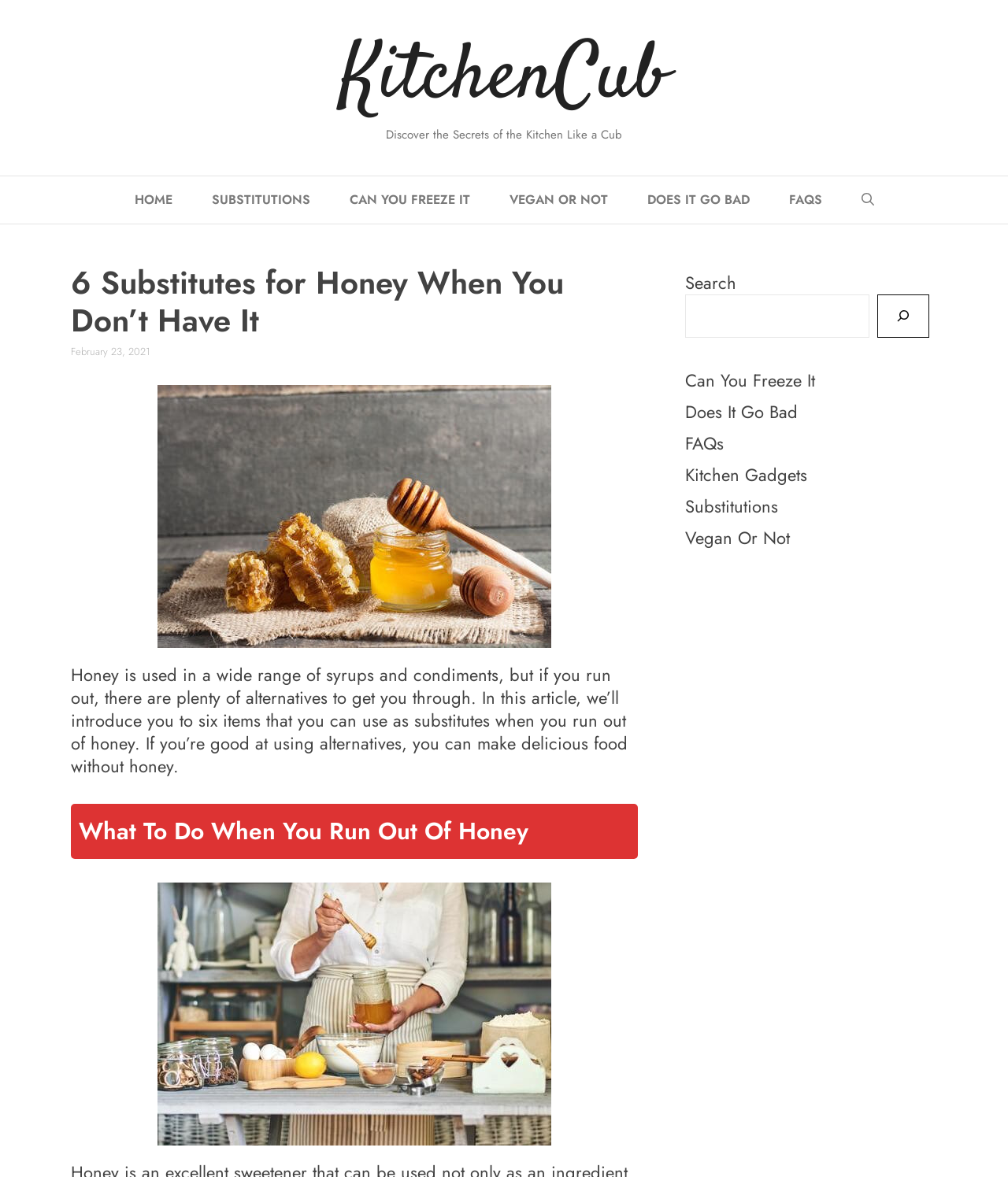Give a one-word or one-phrase response to the question: 
What is the purpose of the search bar?

To search the website